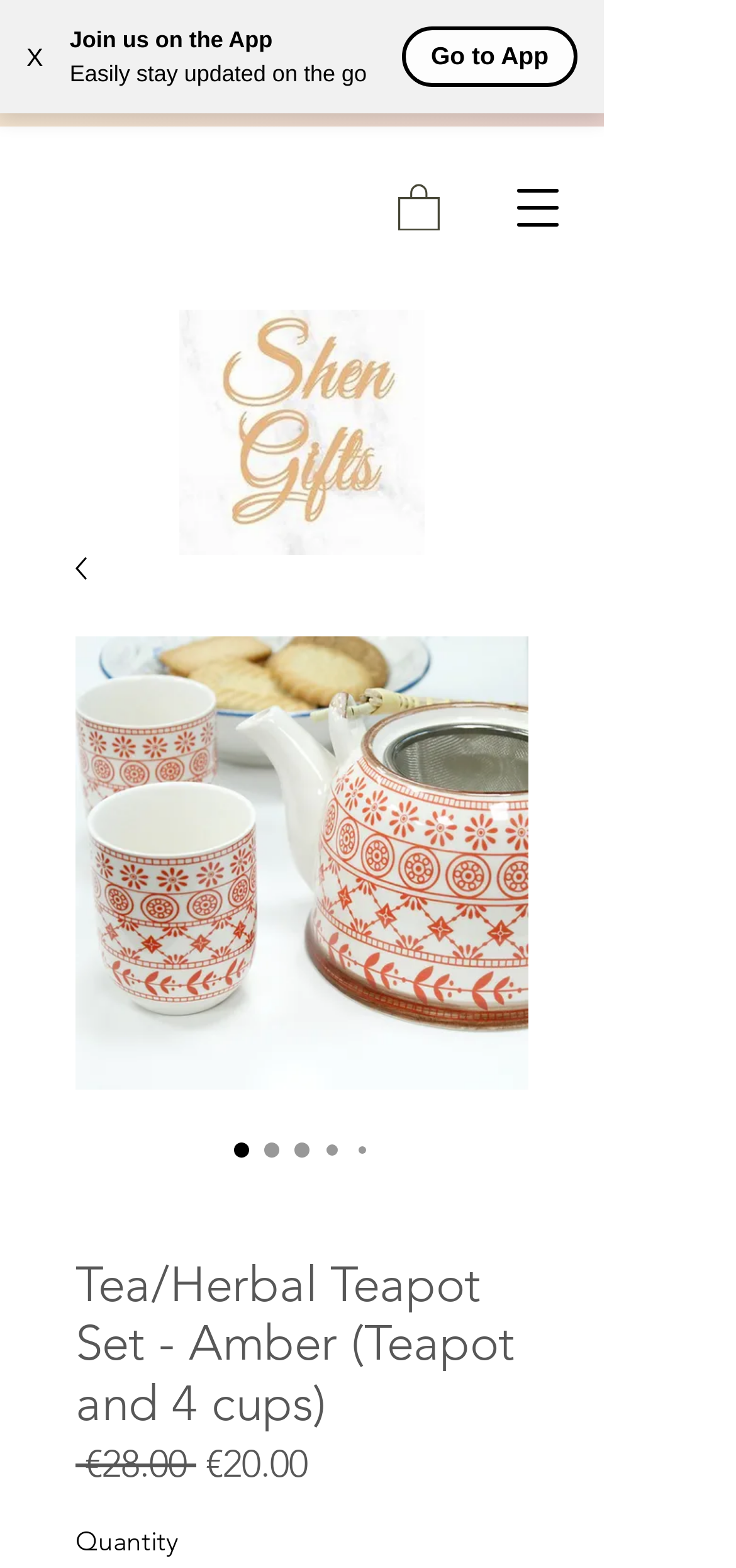Please reply with a single word or brief phrase to the question: 
What is the purpose of the 'Open navigation menu' button?

To open navigation menu